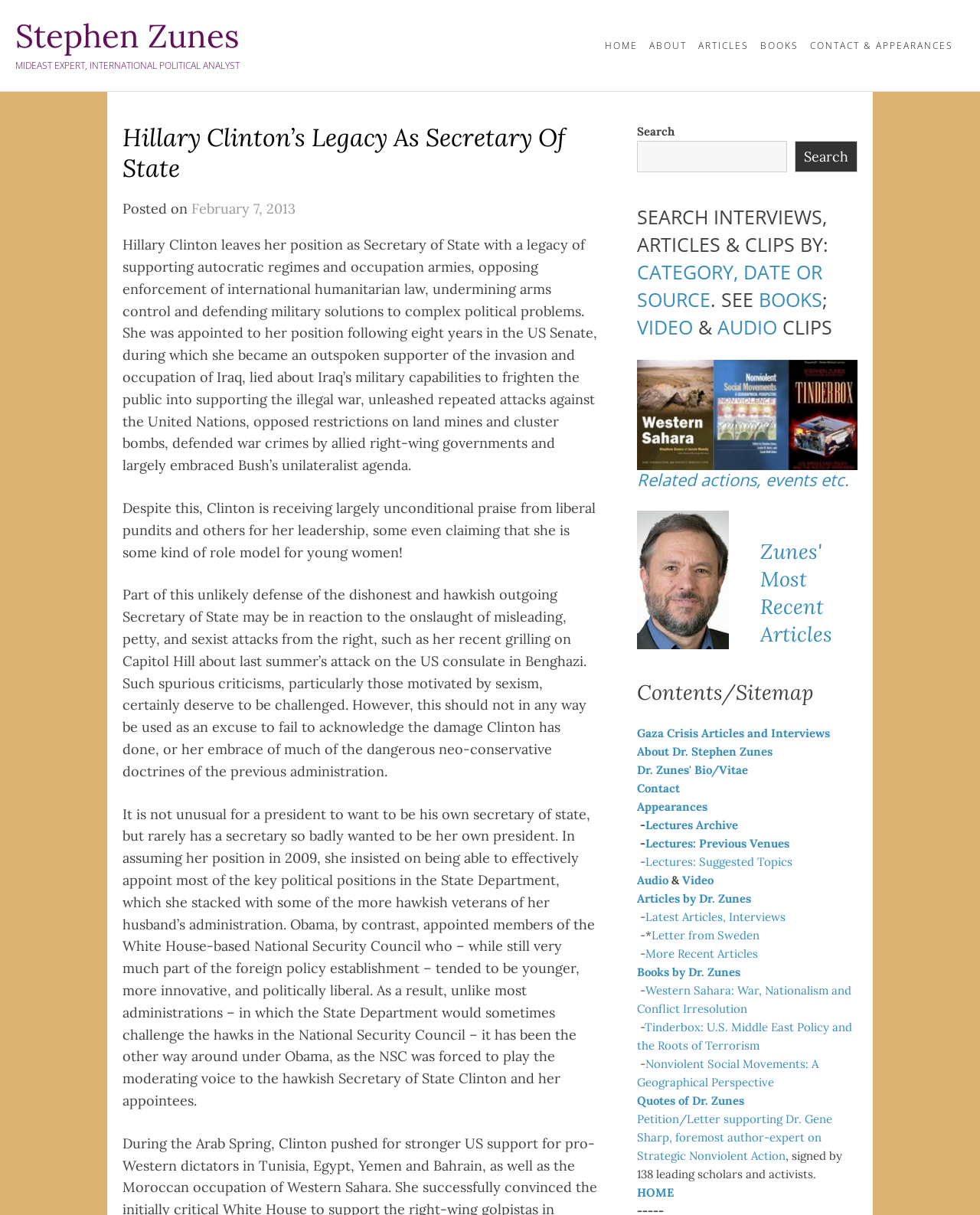Kindly determine the bounding box coordinates for the clickable area to achieve the given instruction: "Read Hillary Clinton’s Legacy As Secretary Of State".

[0.125, 0.1, 0.577, 0.151]